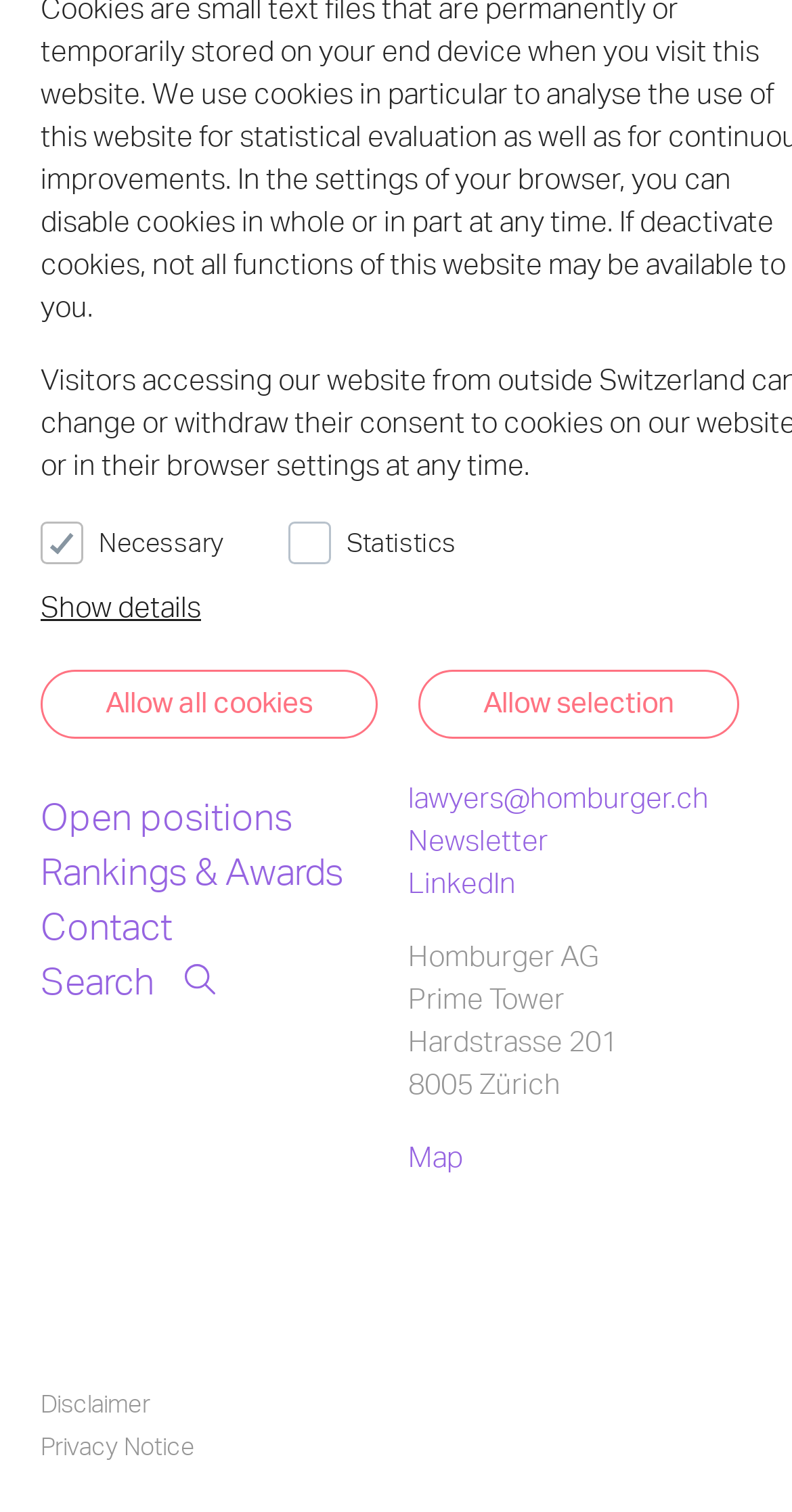Predict the bounding box of the UI element based on the description: "title="Share via Mail"". The coordinates should be four float numbers between 0 and 1, formatted as [left, top, right, bottom].

[0.397, 0.396, 0.436, 0.419]